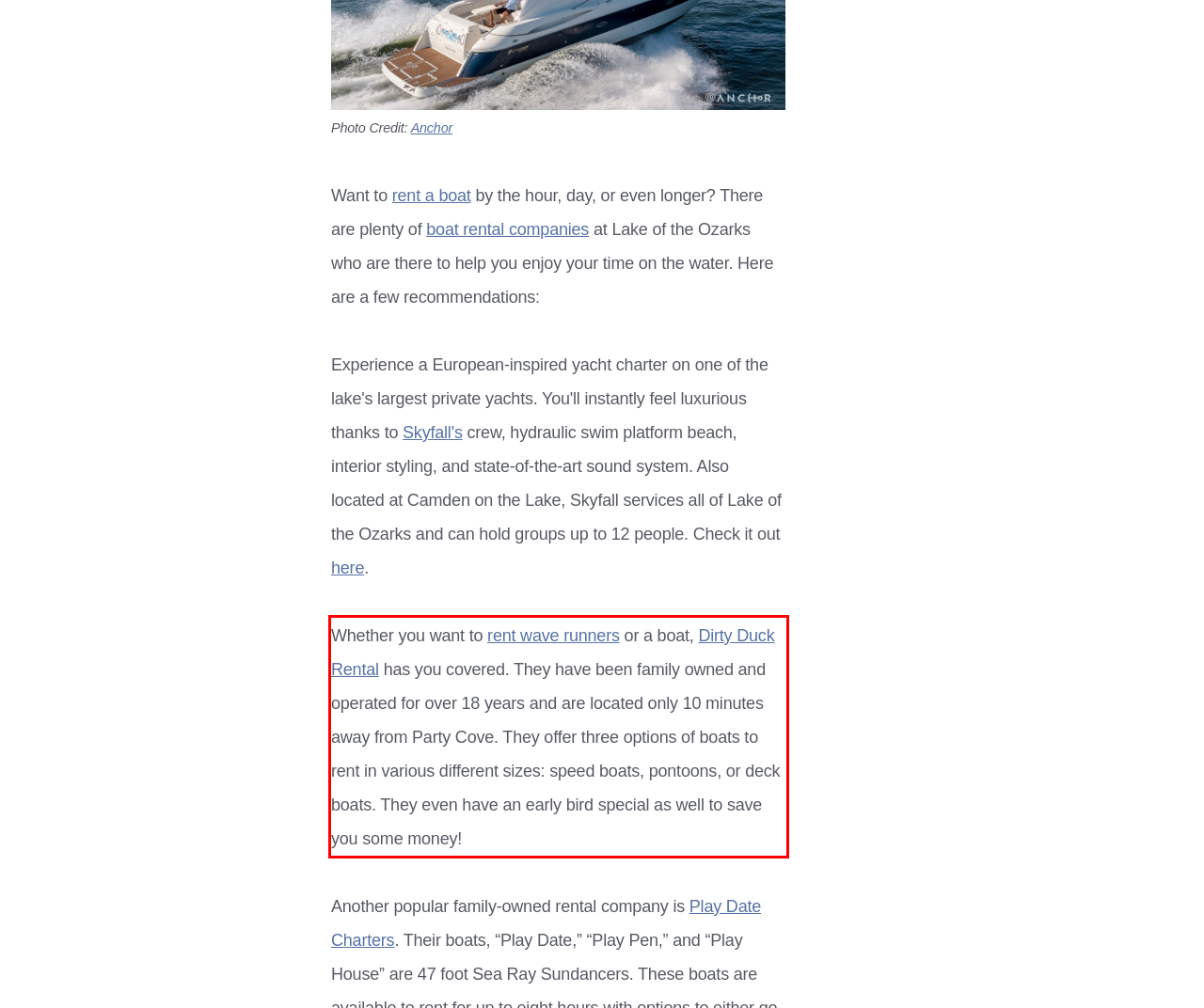Perform OCR on the text inside the red-bordered box in the provided screenshot and output the content.

Whether you want to rent wave runners or a boat, Dirty Duck Rental has you covered. They have been family owned and operated for over 18 years and are located only 10 minutes away from Party Cove. They offer three options of boats to rent in various different sizes: speed boats, pontoons, or deck boats. They even have an early bird special as well to save you some money!